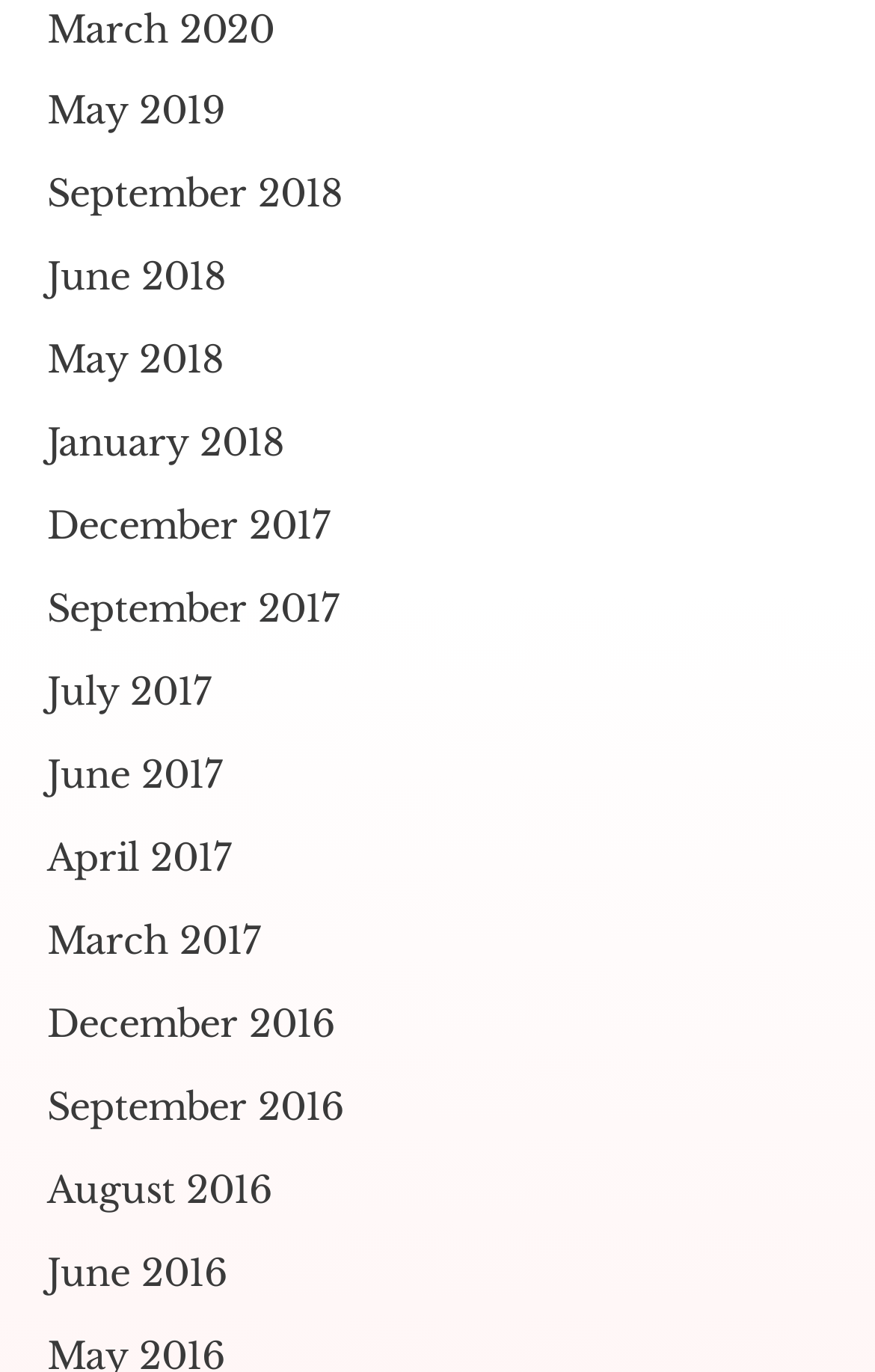Please specify the bounding box coordinates of the region to click in order to perform the following instruction: "view May 2019".

[0.054, 0.065, 0.257, 0.097]